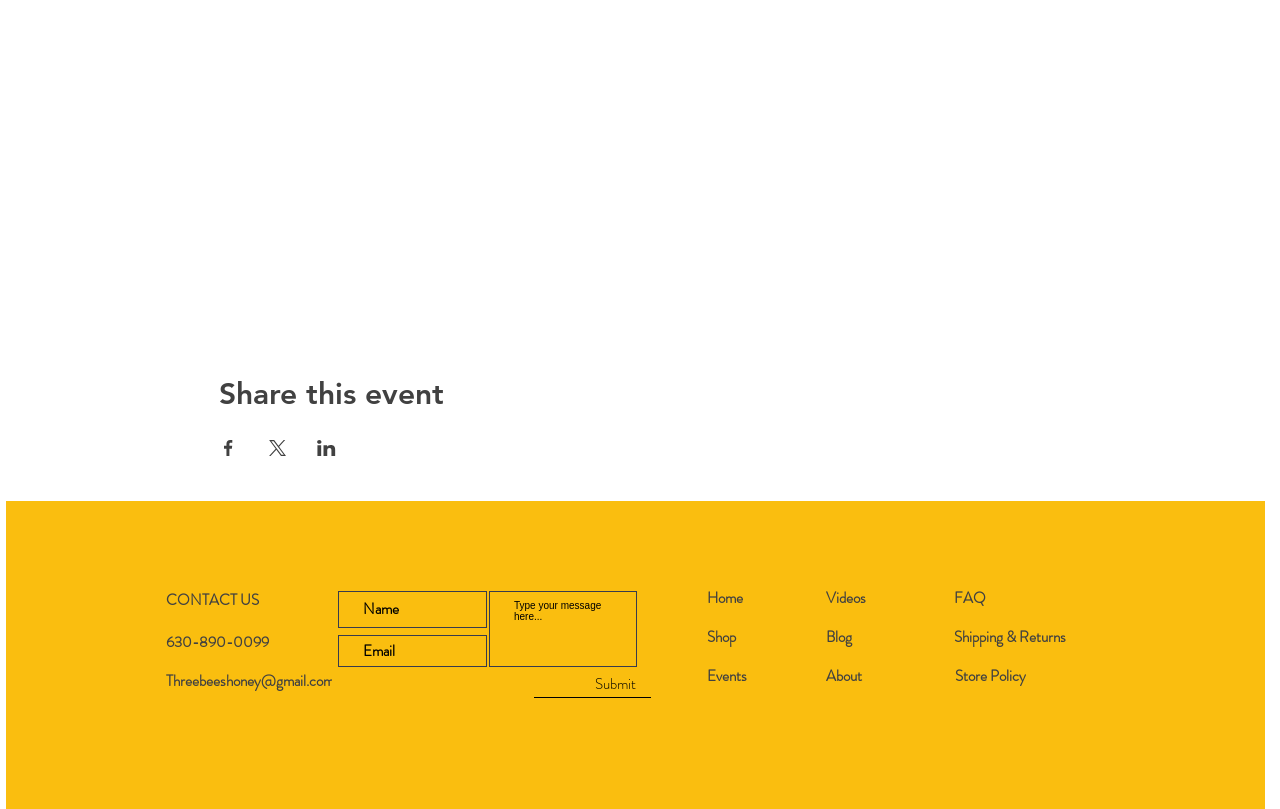Please identify the bounding box coordinates of the clickable region that I should interact with to perform the following instruction: "Click on the properties link". The coordinates should be expressed as four float numbers between 0 and 1, i.e., [left, top, right, bottom].

None